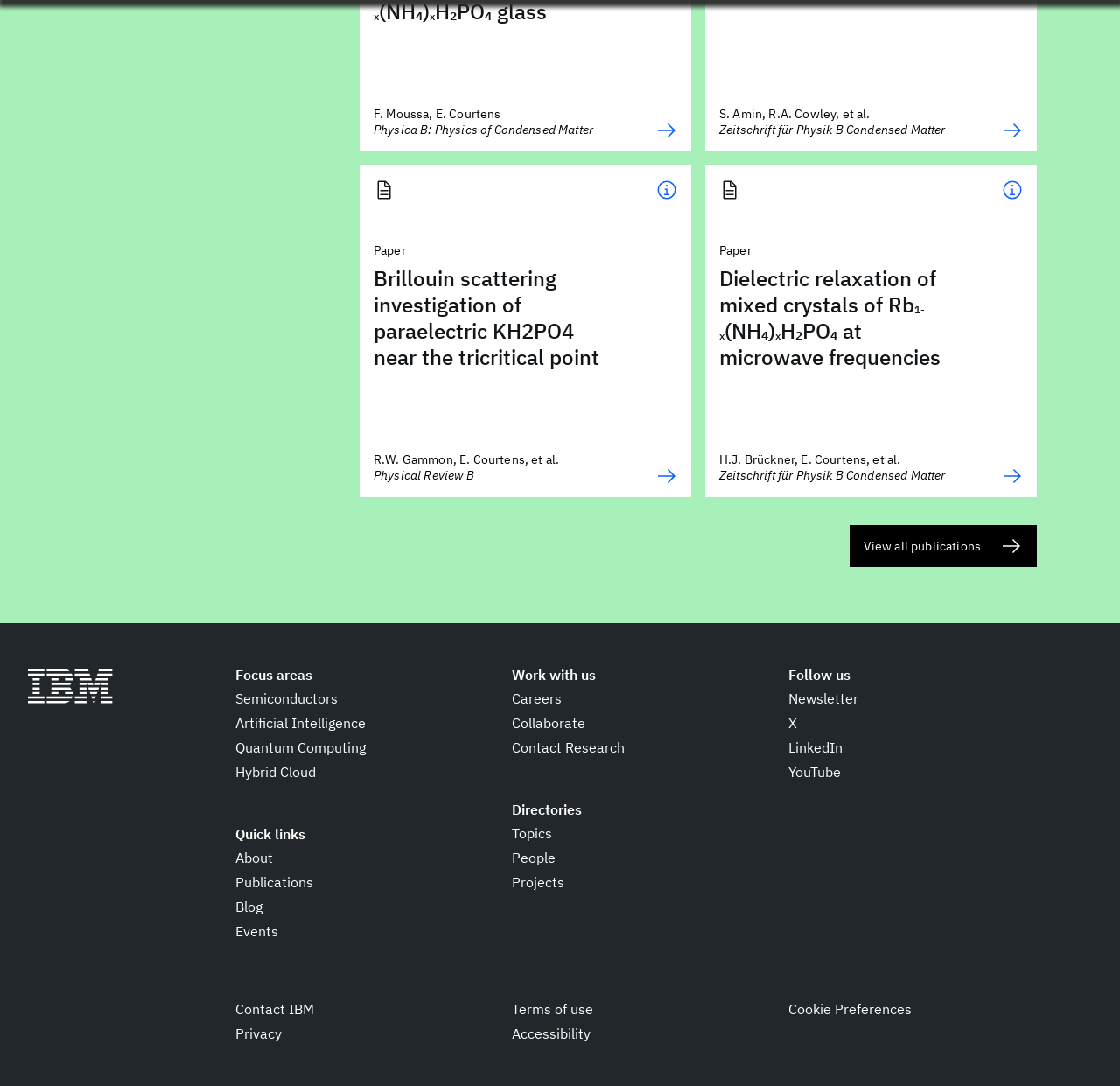What is the link text of the first link in the 'Focus areas' section?
Use the image to give a comprehensive and detailed response to the question.

I found the link text of the first link in the 'Focus areas' section by looking at the link element with the text 'Semiconductors' which is a child of the heading element with the text 'Focus areas'.